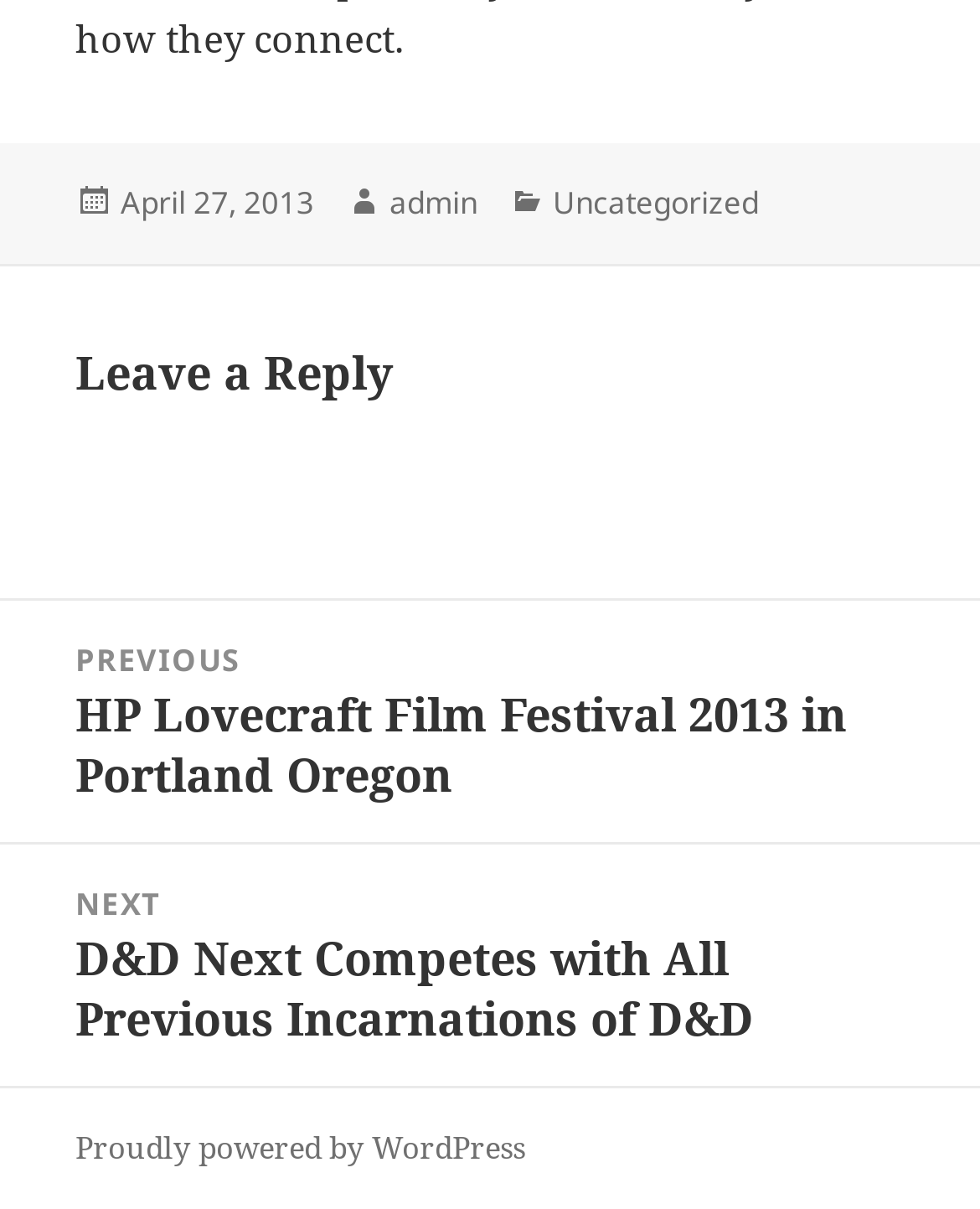What is the date of the post?
Provide a fully detailed and comprehensive answer to the question.

I found the date of the post by looking at the footer section, where it says 'Posted on' followed by the date 'April 27, 2013'.